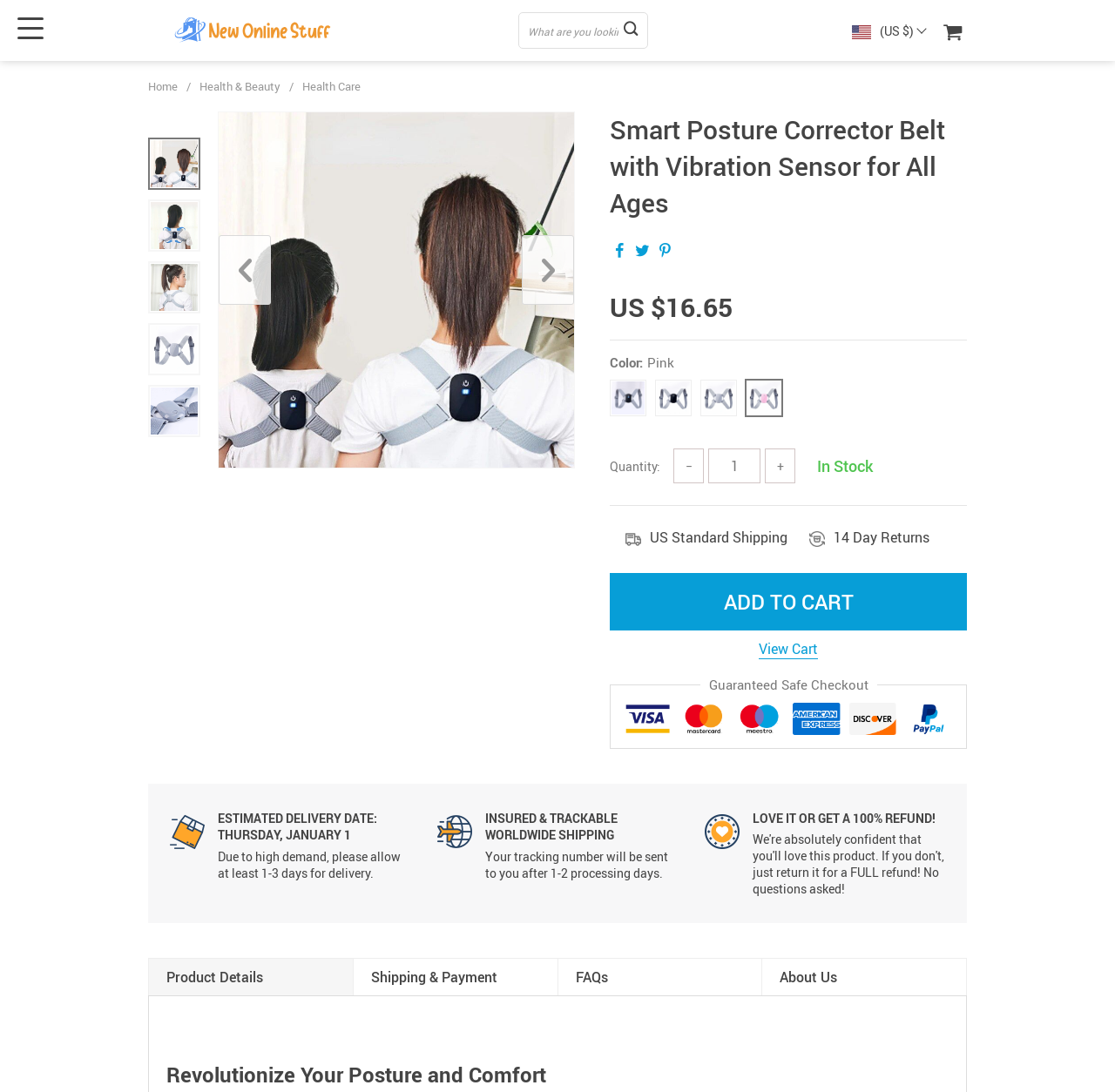Find the bounding box of the element with the following description: "Health Care". The coordinates must be four float numbers between 0 and 1, formatted as [left, top, right, bottom].

[0.271, 0.072, 0.323, 0.086]